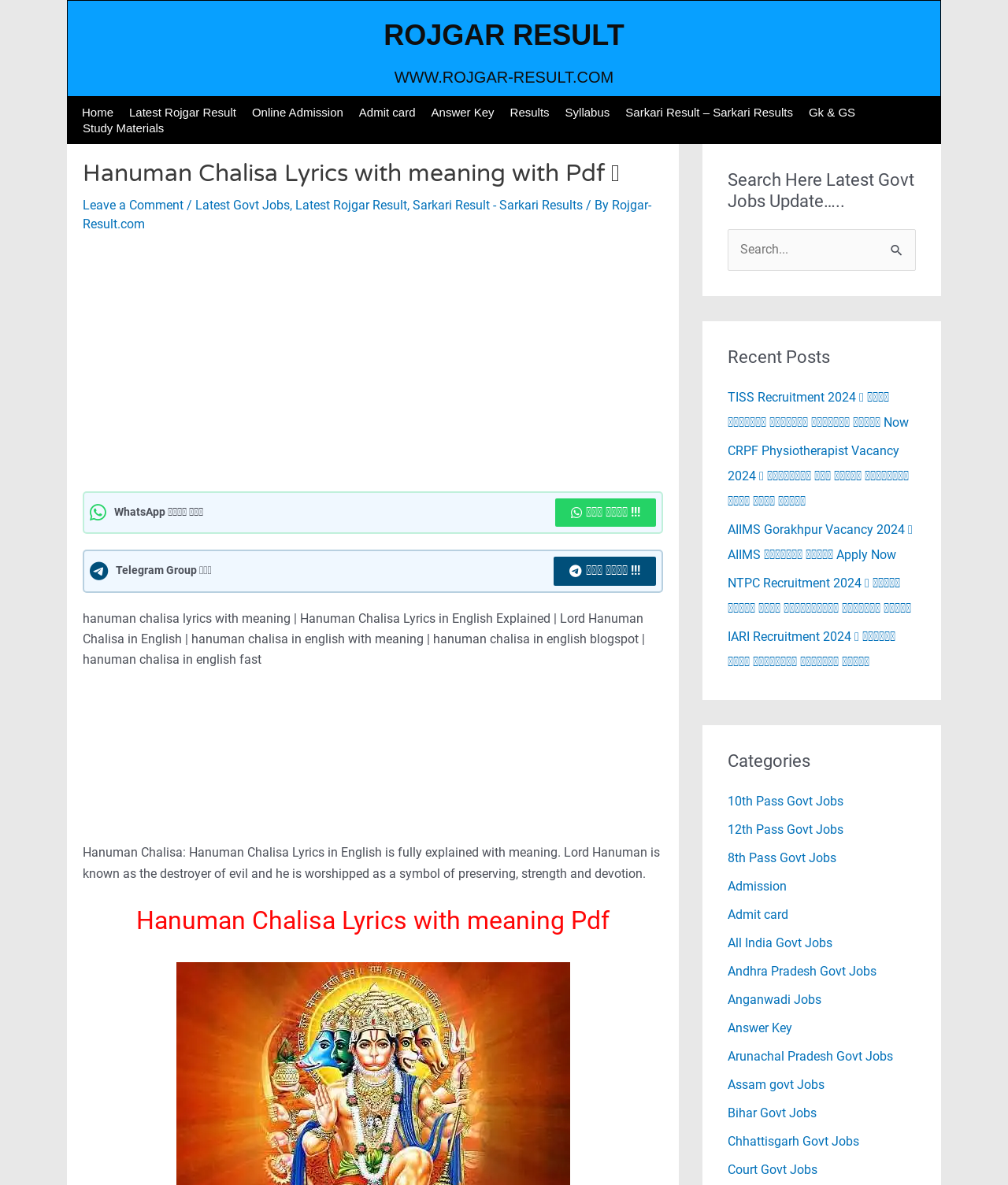Identify the bounding box coordinates of the area you need to click to perform the following instruction: "Click on the 'TISS Recruitment 2024' link".

[0.722, 0.329, 0.902, 0.363]